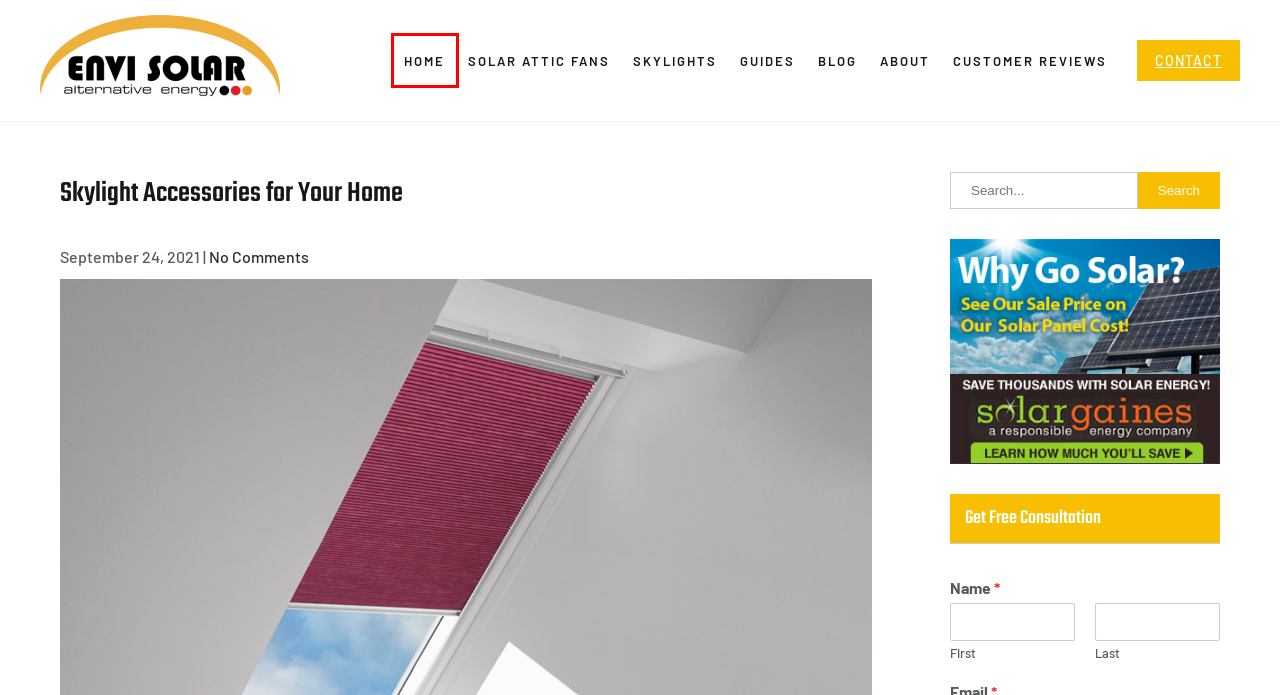Look at the screenshot of a webpage that includes a red bounding box around a UI element. Select the most appropriate webpage description that matches the page seen after clicking the highlighted element. Here are the candidates:
A. Square Skylights - Envi Solar
B. How to Improve Your Home Temperature? - Envi Solar
C. Skylights Archives - Envi Solar
D. Contact - Envi Solar
E. Blog Archives - Envi Solar
F. Envi Solar
G. Guides Archives - Envi Solar
H. About - Envi Solar

F